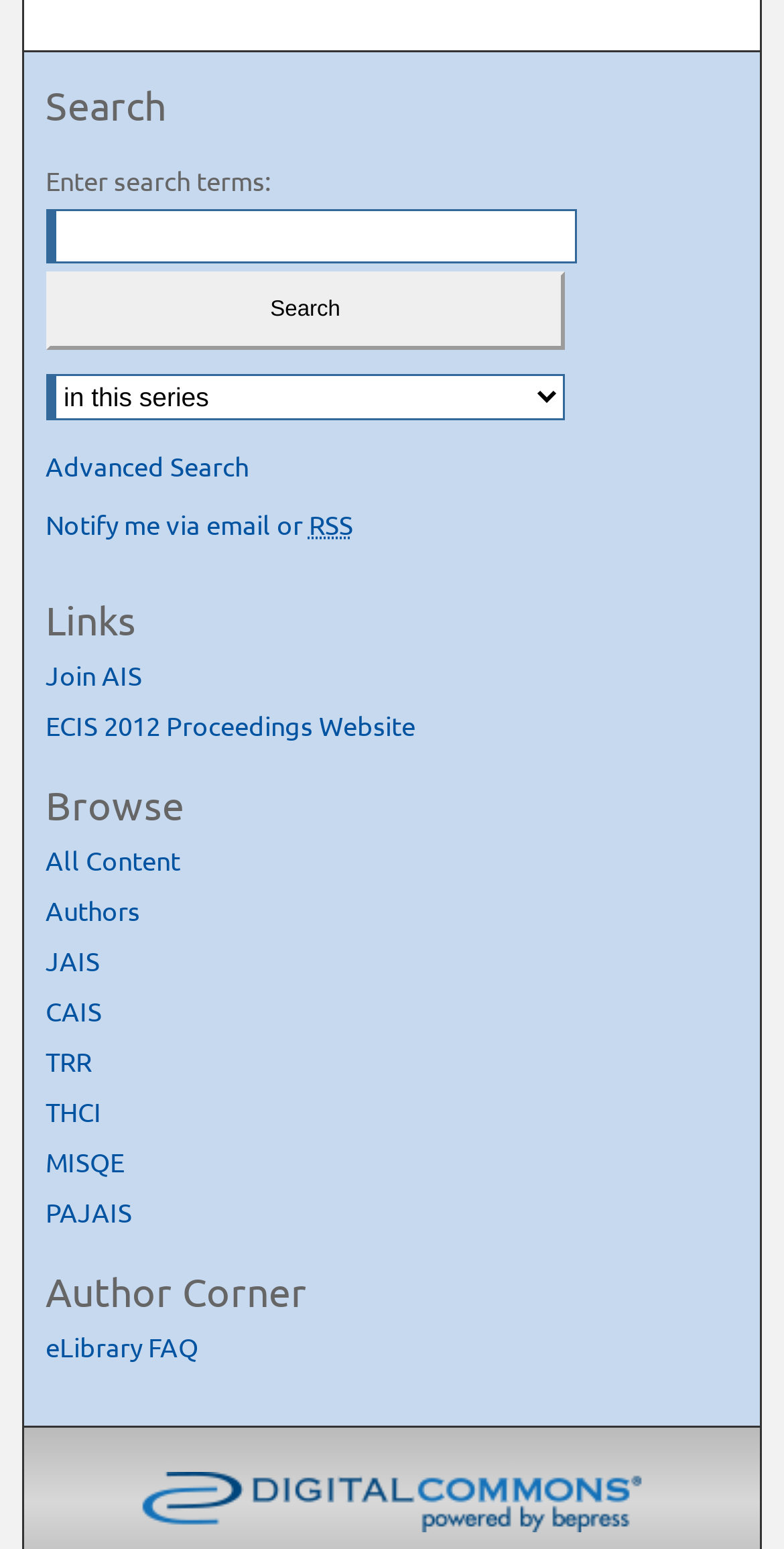Locate the coordinates of the bounding box for the clickable region that fulfills this instruction: "Select a context to search".

[0.058, 0.201, 0.721, 0.23]